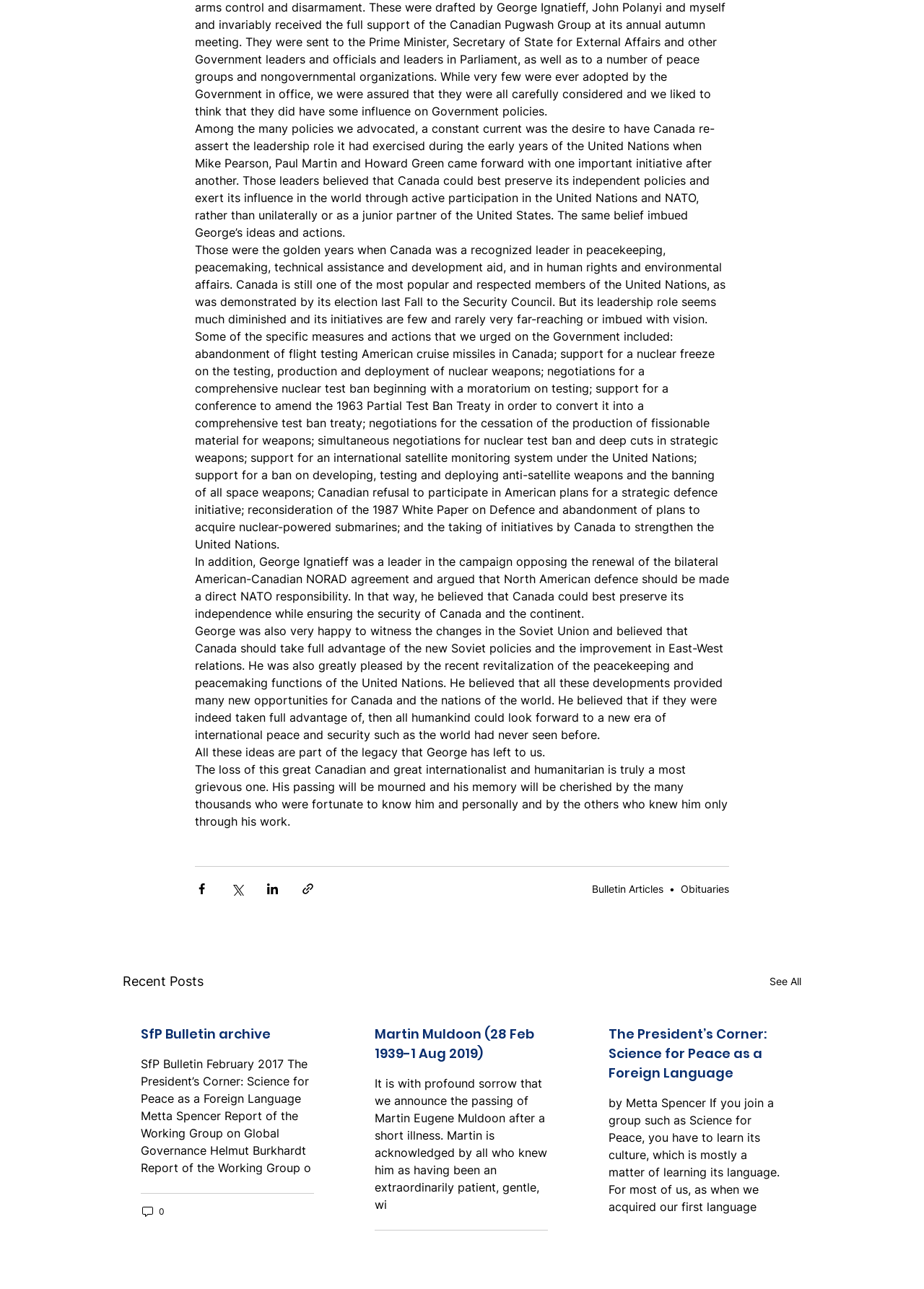Refer to the screenshot and answer the following question in detail:
What is the title of the section below the article about George Ignatieff?

The section below the article about George Ignatieff is titled 'Recent Posts', which is indicated by the heading element with the text 'Recent Posts'.